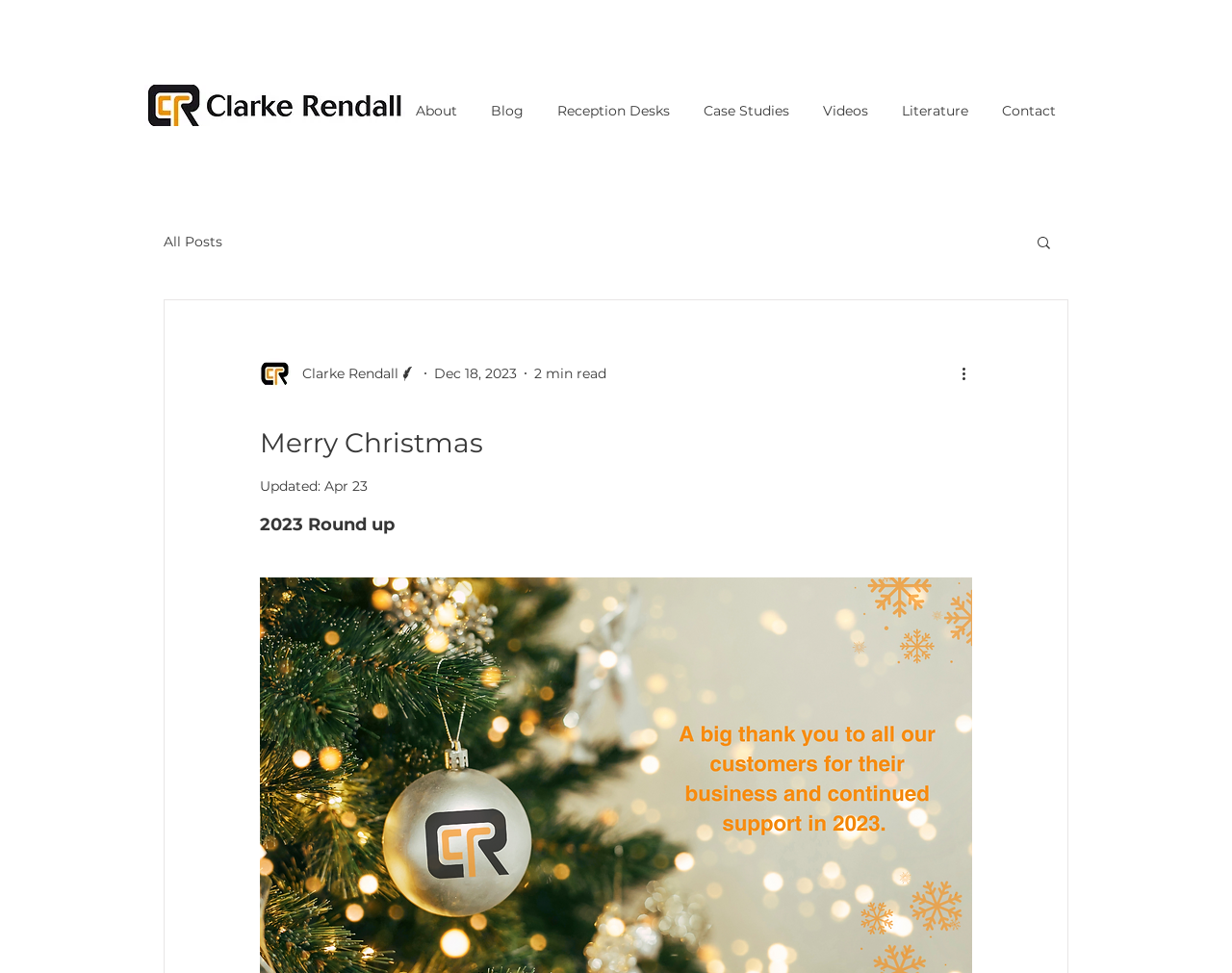Locate the bounding box coordinates of the area that needs to be clicked to fulfill the following instruction: "Go to About page". The coordinates should be in the format of four float numbers between 0 and 1, namely [left, top, right, bottom].

[0.323, 0.099, 0.384, 0.129]